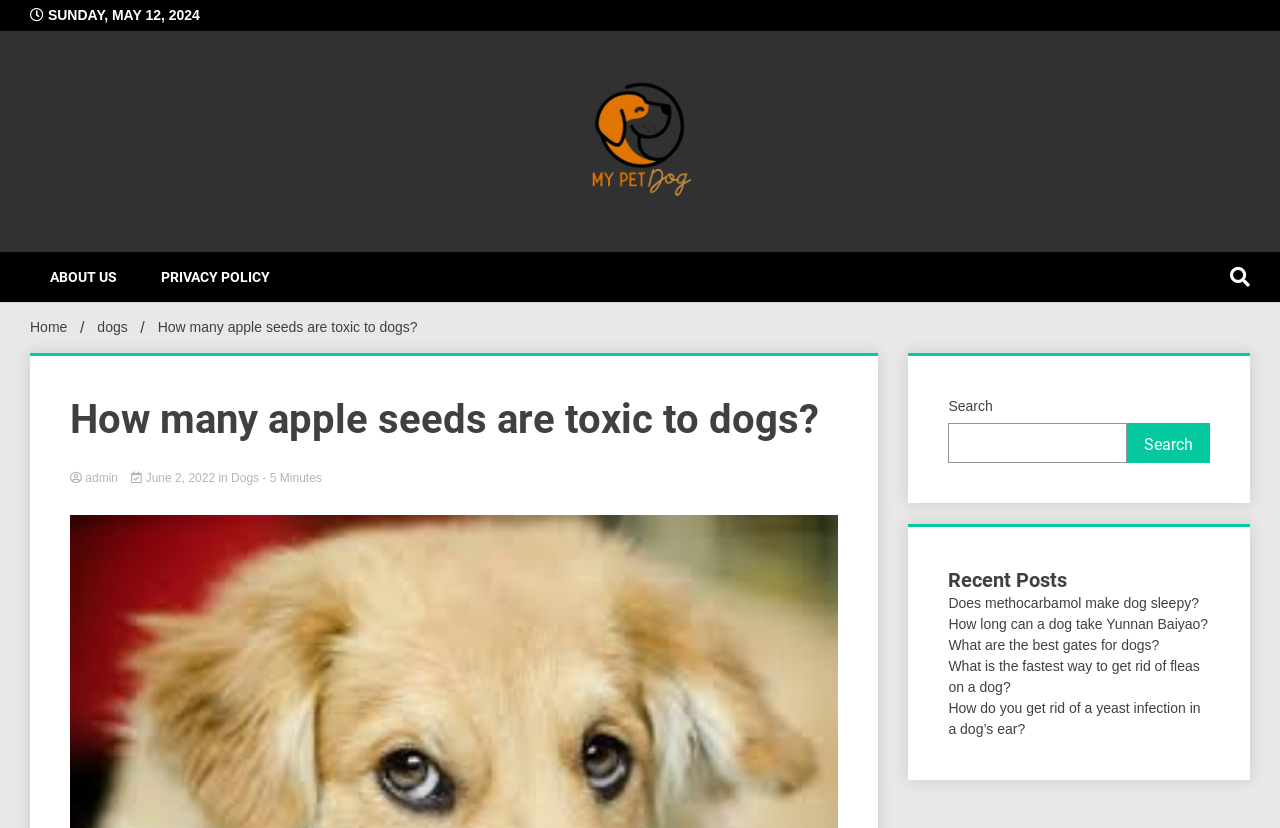Identify the bounding box coordinates of the clickable region necessary to fulfill the following instruction: "Search for a topic". The bounding box coordinates should be four float numbers between 0 and 1, i.e., [left, top, right, bottom].

[0.741, 0.511, 0.88, 0.559]